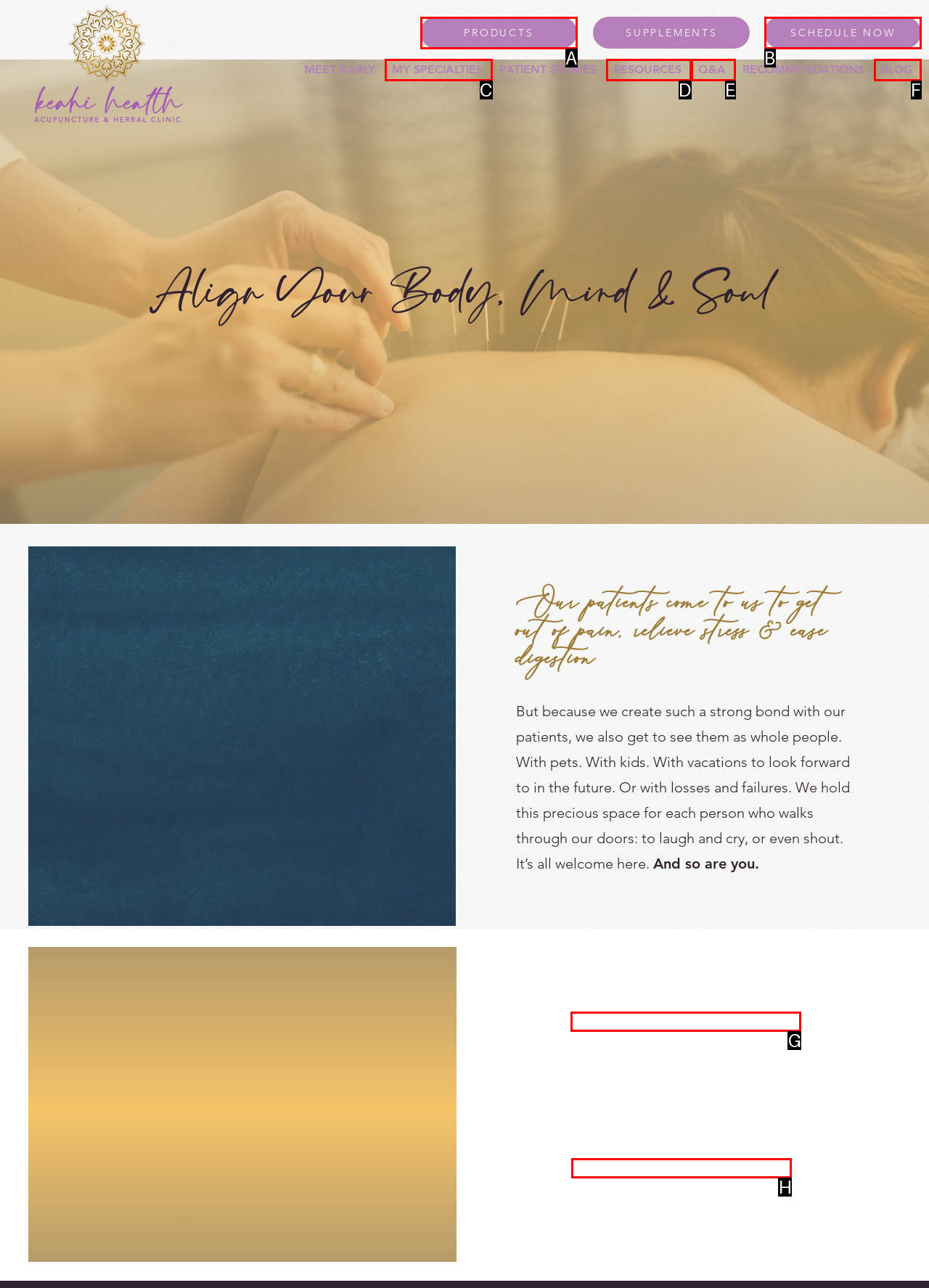Choose the HTML element that best fits the given description: SCHEDULE NOW. Answer by stating the letter of the option.

B